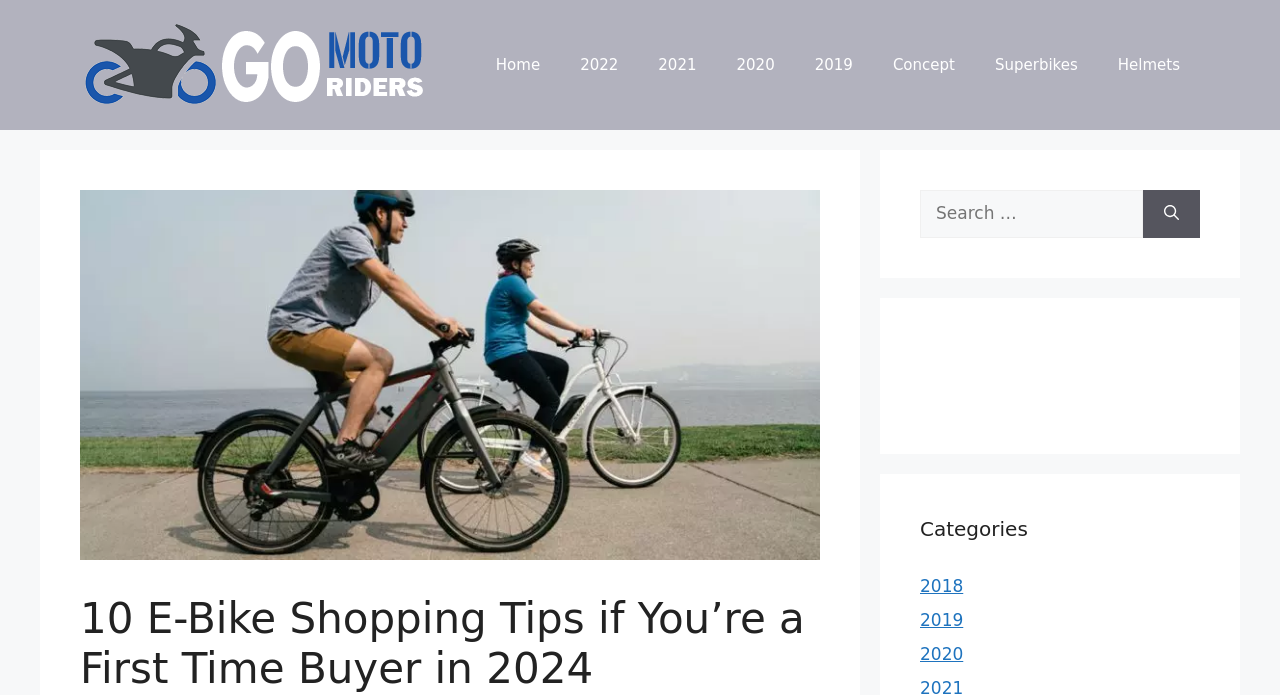Determine the heading of the webpage and extract its text content.

10 E-Bike Shopping Tips if You’re a First Time Buyer in 2024